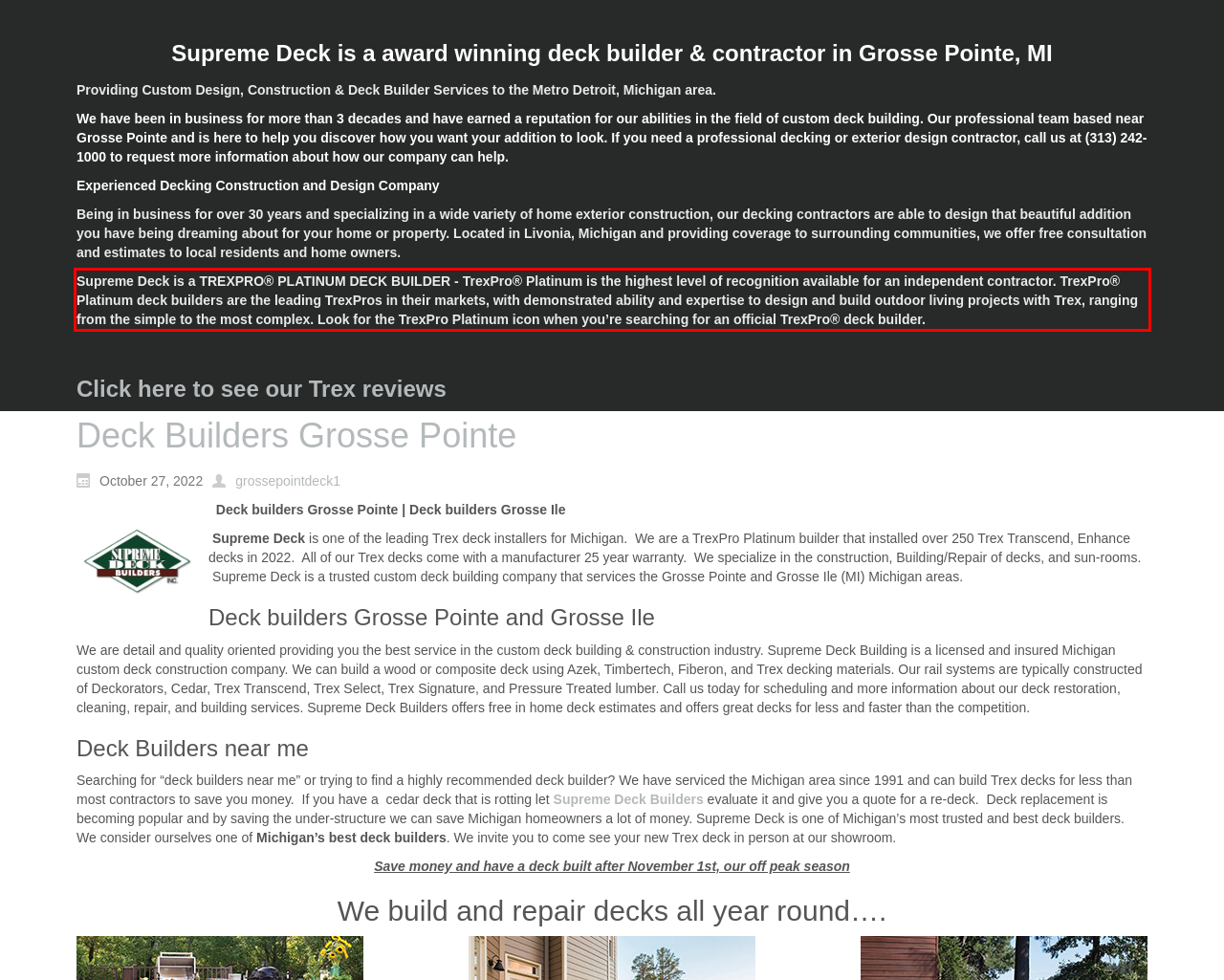Identify and transcribe the text content enclosed by the red bounding box in the given screenshot.

Supreme Deck is a TREXPRO® PLATINUM DECK BUILDER - TrexPro® Platinum is the highest level of recognition available for an independent contractor. TrexPro® Platinum deck builders are the leading TrexPros in their markets, with demonstrated ability and expertise to design and build outdoor living projects with Trex, ranging from the simple to the most complex. Look for the TrexPro Platinum icon when you’re searching for an official TrexPro® deck builder.